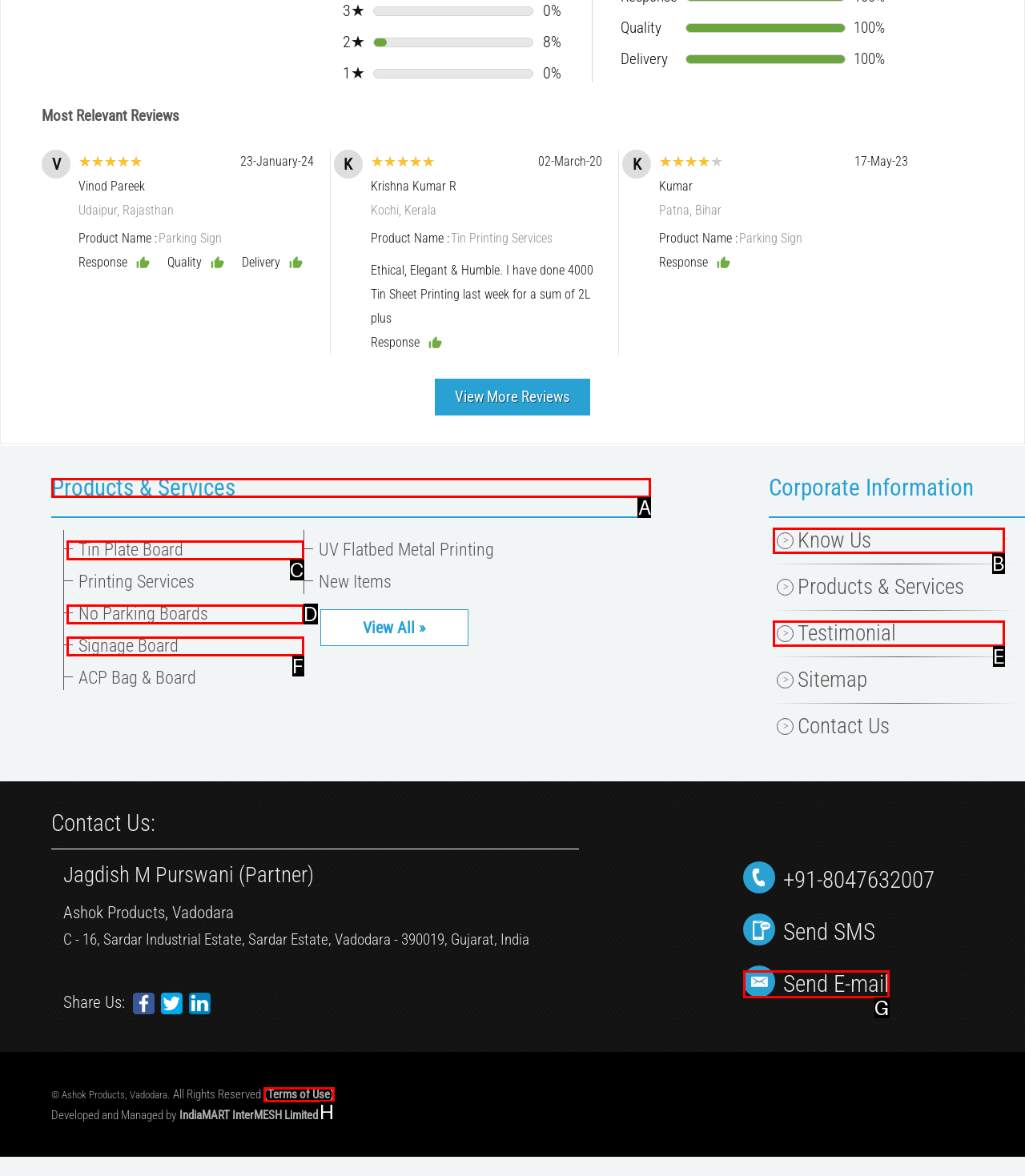From the options shown, which one fits the description: Tin Plate Board? Respond with the appropriate letter.

C